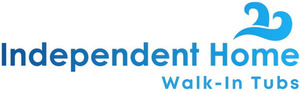Provide a brief response using a word or short phrase to this question:
Where is Independent Home Products, LLC based?

Corvallis, Oregon